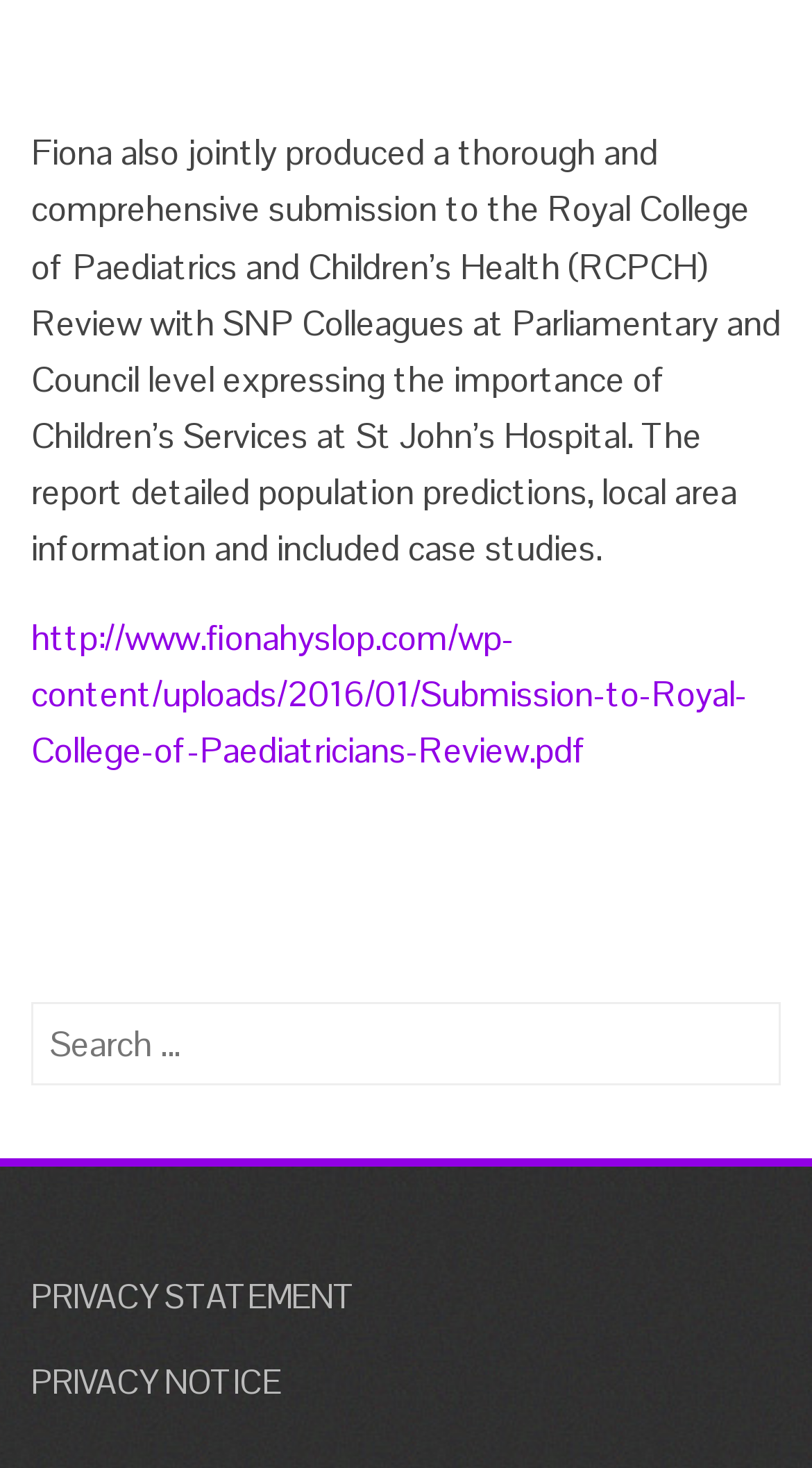Provide the bounding box coordinates, formatted as (top-left x, top-left y, bottom-right x, bottom-right y), with all values being floating point numbers between 0 and 1. Identify the bounding box of the UI element that matches the description: PRIVACY NOTICE

[0.038, 0.927, 0.346, 0.956]